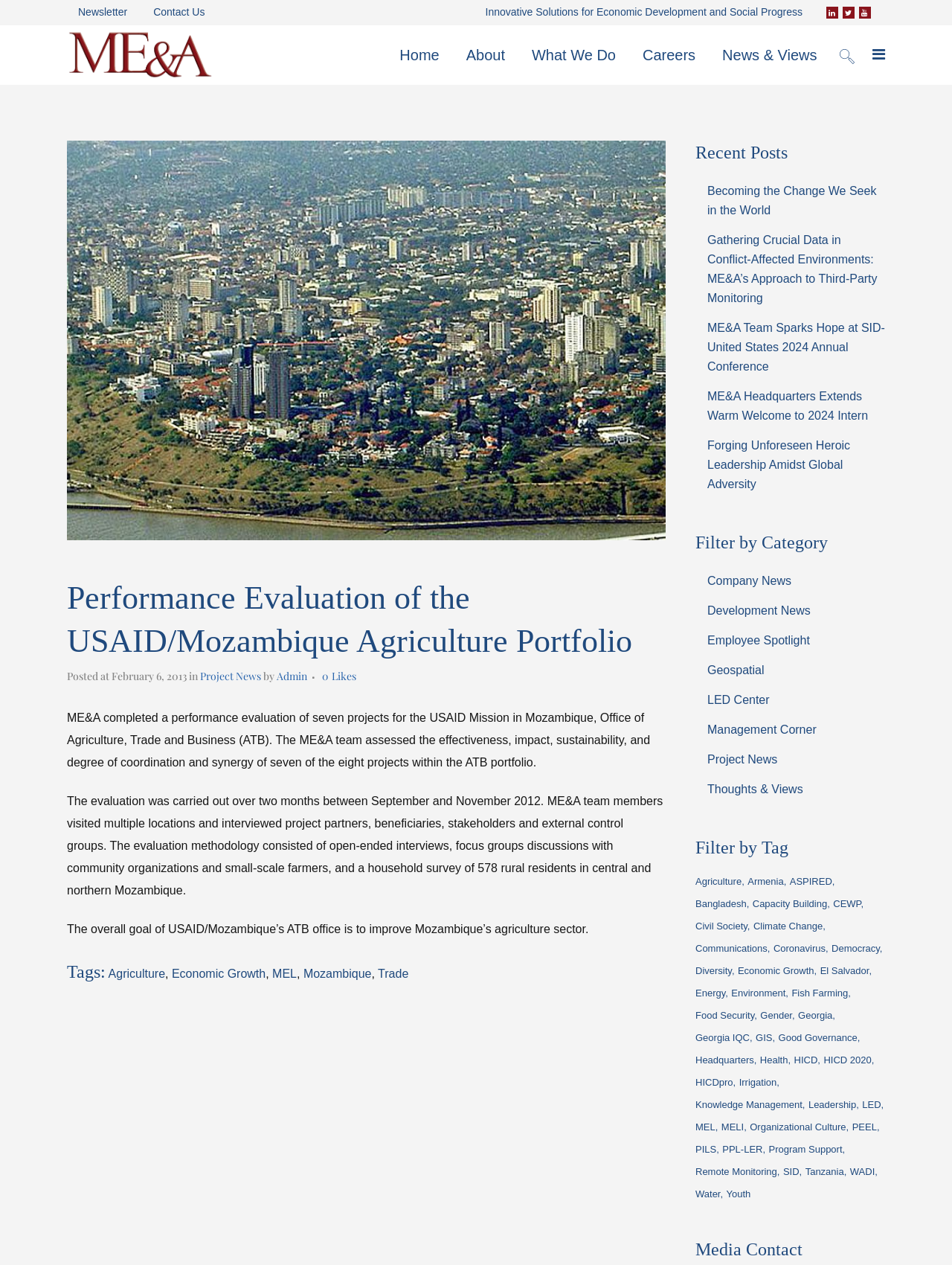Identify the bounding box coordinates of the specific part of the webpage to click to complete this instruction: "Search".

[0.08, 0.009, 0.862, 0.021]